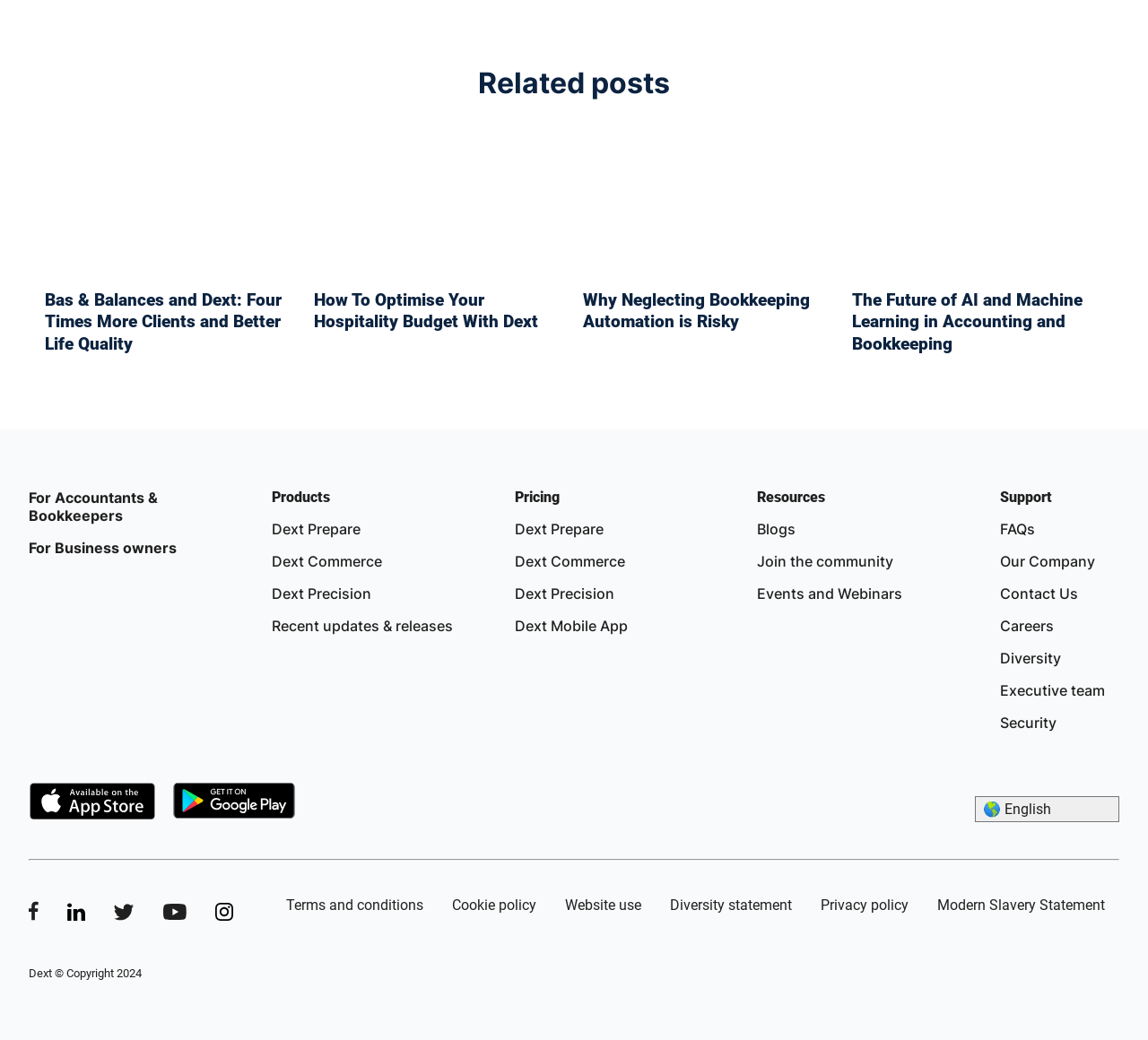Identify the bounding box coordinates of the specific part of the webpage to click to complete this instruction: "Click on 'For Accountants & Bookkeepers'".

[0.025, 0.525, 0.138, 0.559]